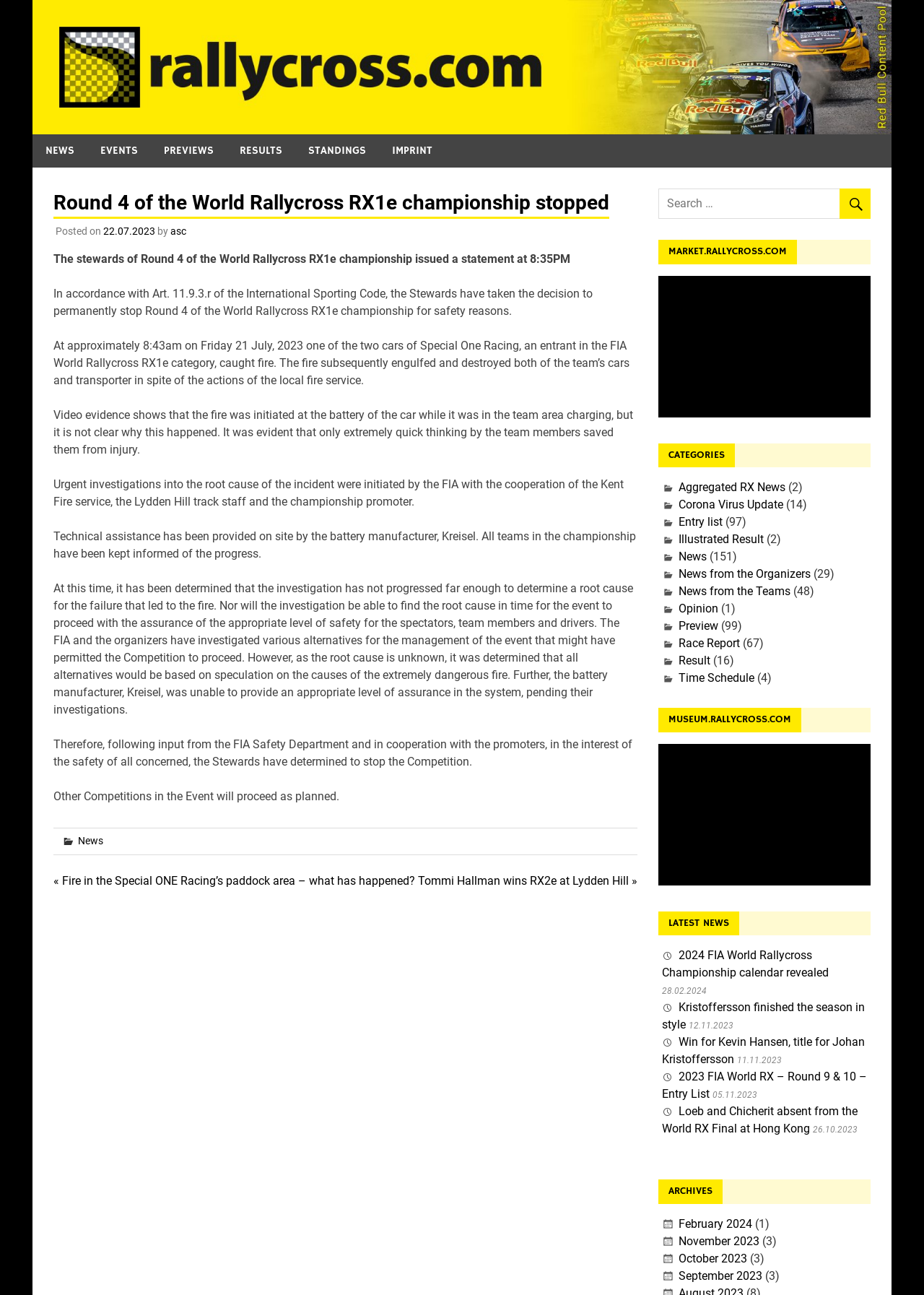Locate the bounding box coordinates of the area where you should click to accomplish the instruction: "Search for something".

[0.712, 0.146, 0.942, 0.169]